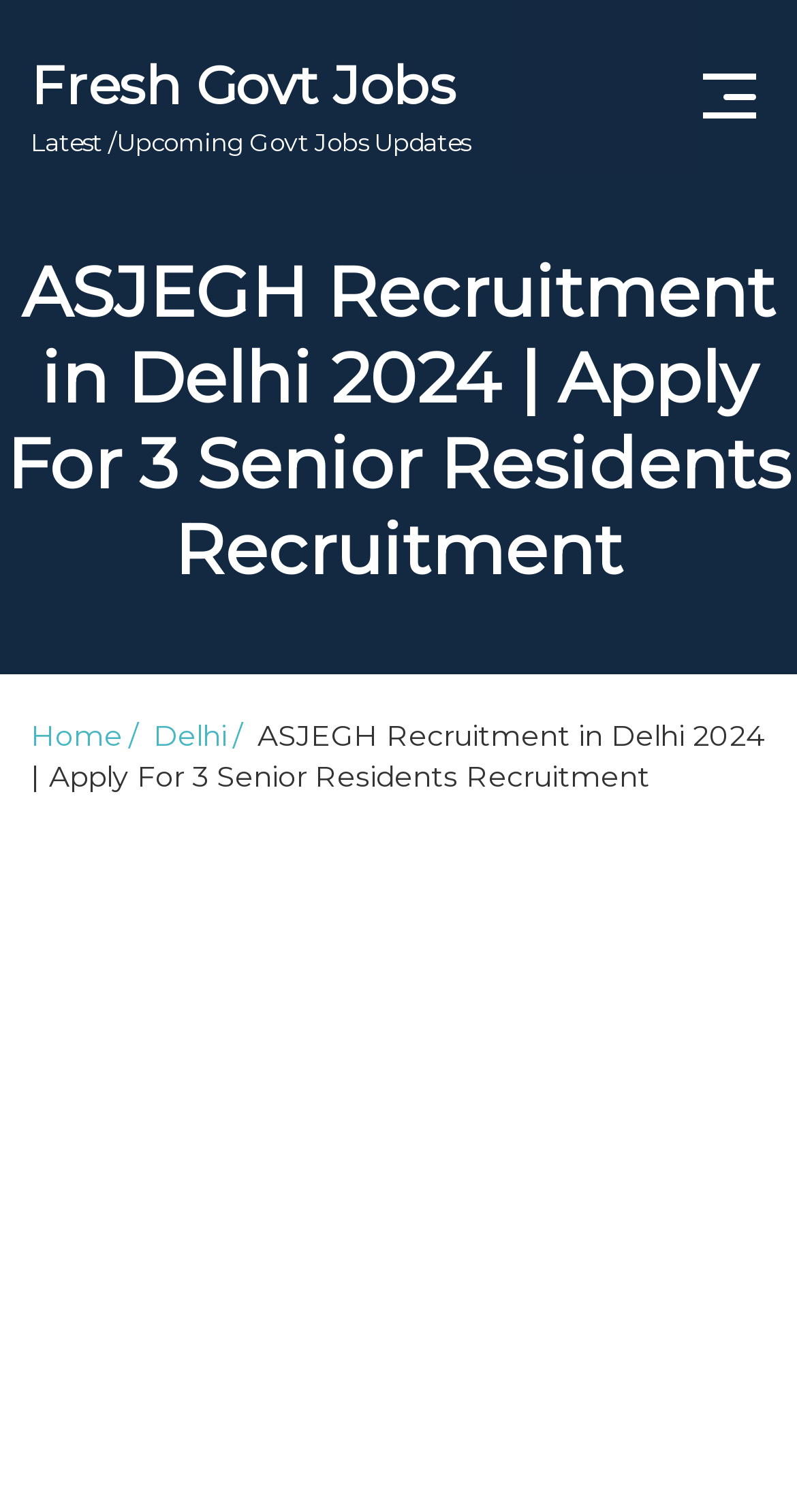Determine the bounding box for the UI element that matches this description: "Contact us".

[0.115, 0.257, 0.885, 0.303]